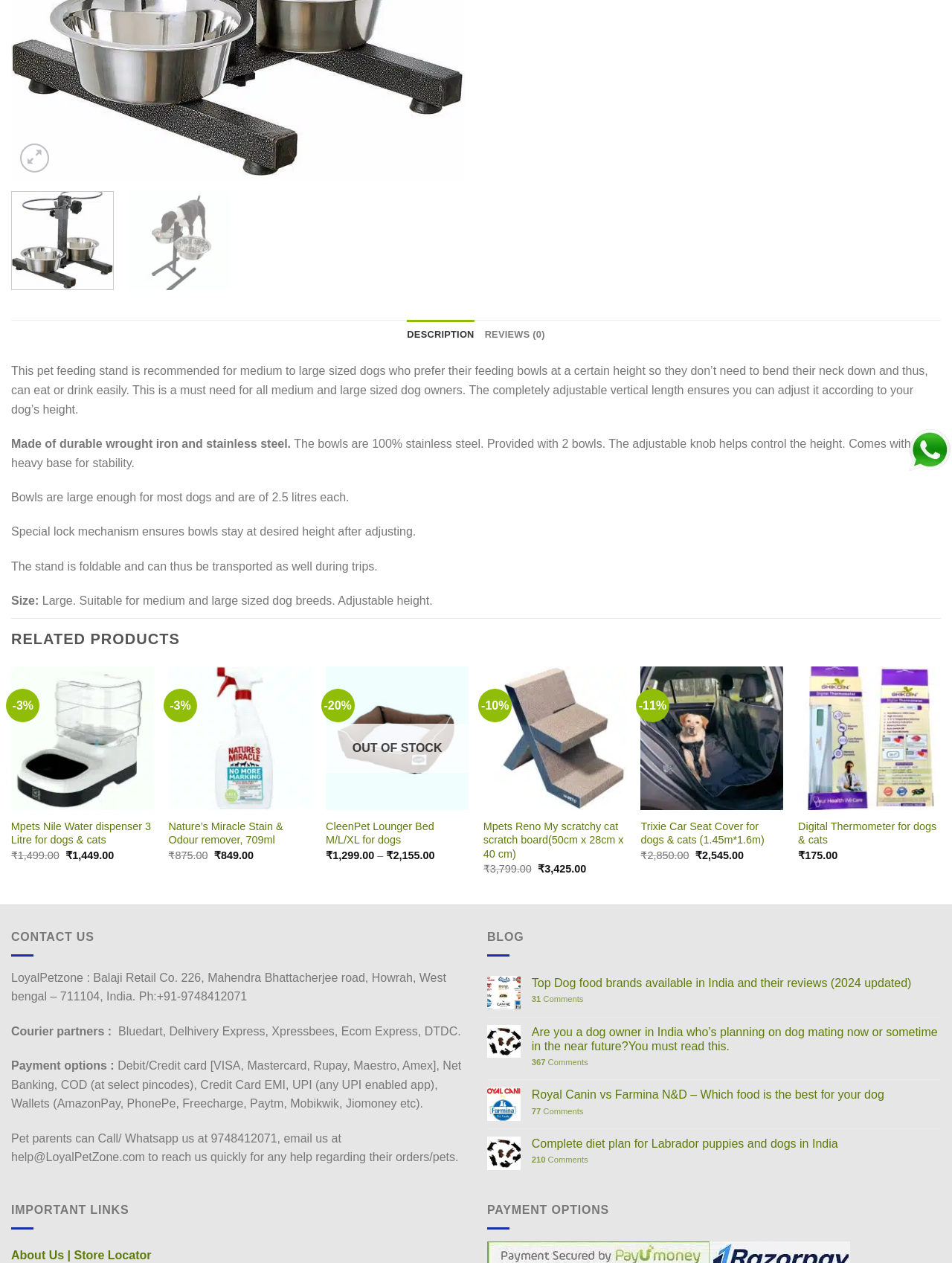Provide the bounding box coordinates, formatted as (top-left x, top-left y, bottom-right x, bottom-right y), with all values being floating point numbers between 0 and 1. Identify the bounding box of the UI element that matches the description: alt="whatsapp" title="WHATSAPP"

[0.953, 0.351, 1.0, 0.361]